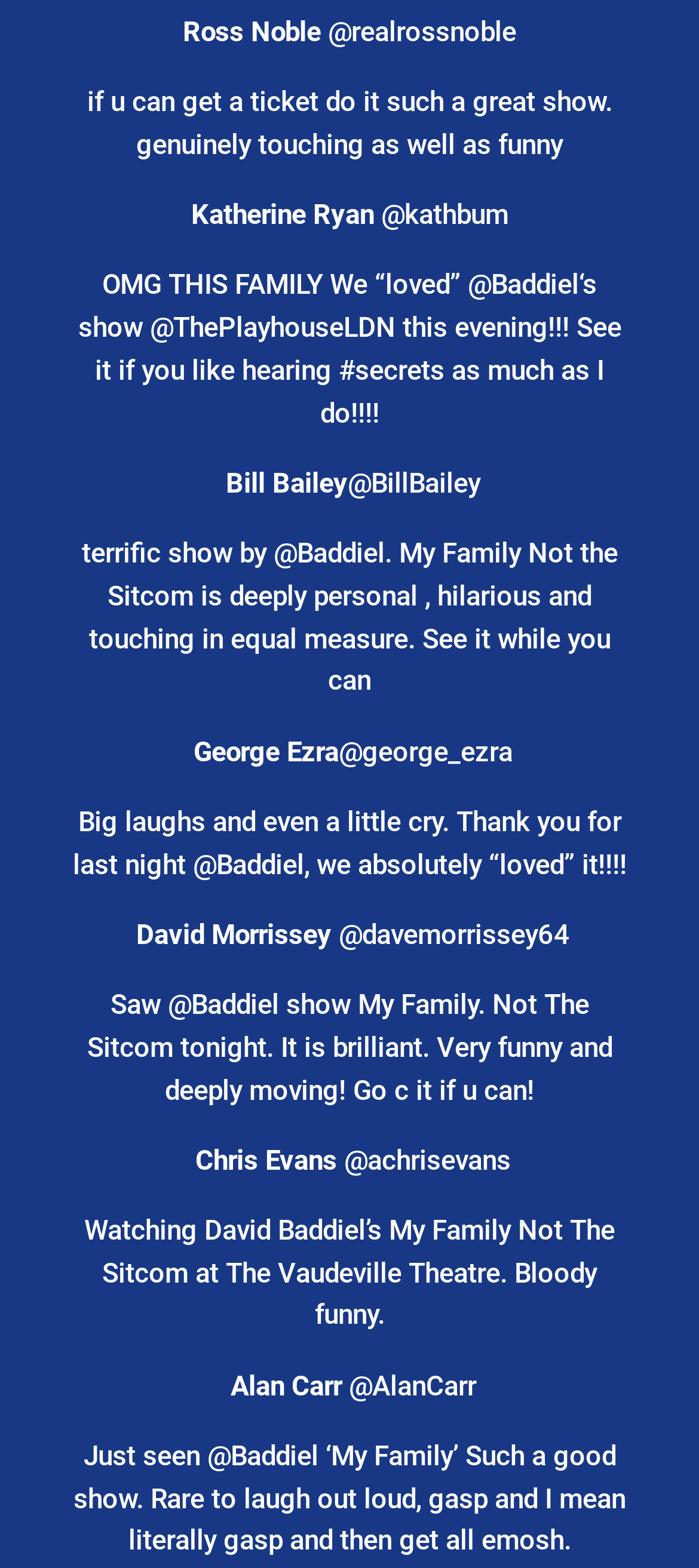What is the name of the show mentioned?
Give a detailed and exhaustive answer to the question.

The name of the show is mentioned multiple times in the webpage, specifically in the text 'My Family Not the Sitcom is deeply personal, hilarious and touching in equal measure.' and 'Saw @Baddiel show My Family. Not The Sitcom tonight.'